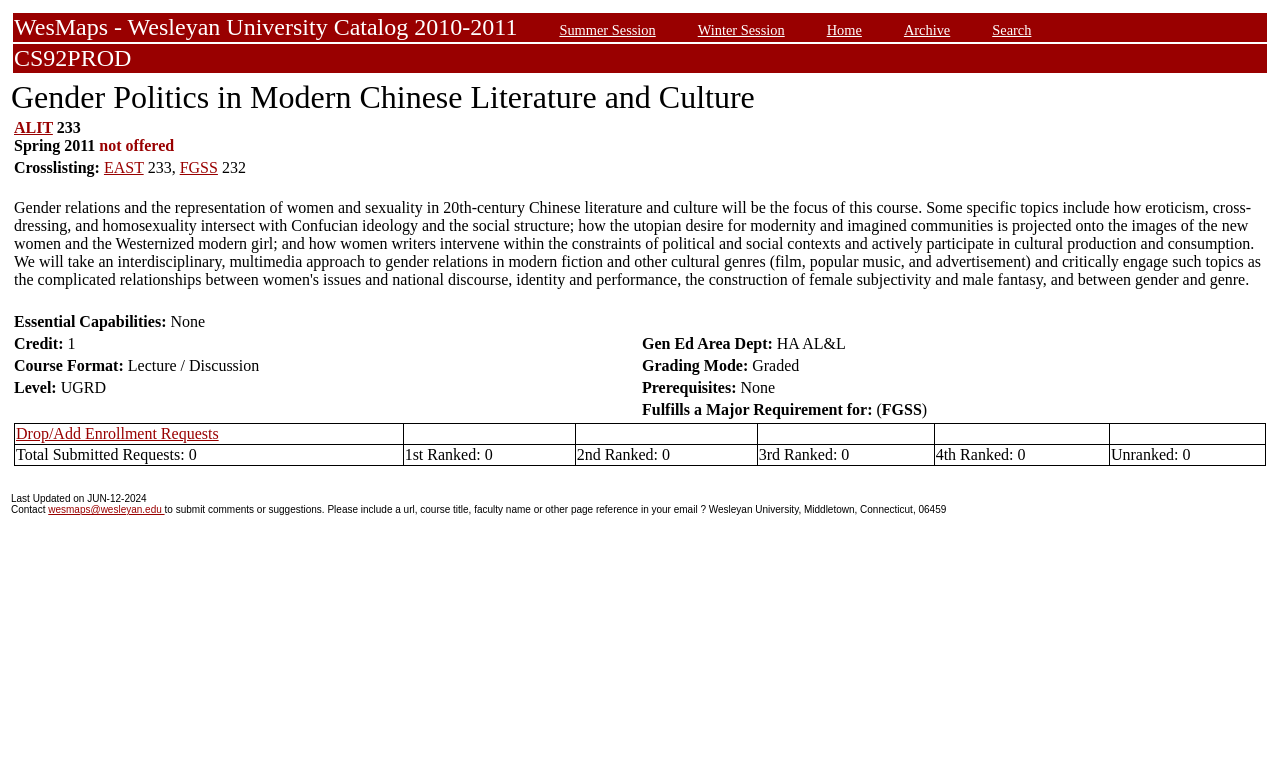Specify the bounding box coordinates of the element's area that should be clicked to execute the given instruction: "Click on ALIT". The coordinates should be four float numbers between 0 and 1, i.e., [left, top, right, bottom].

[0.011, 0.157, 0.041, 0.179]